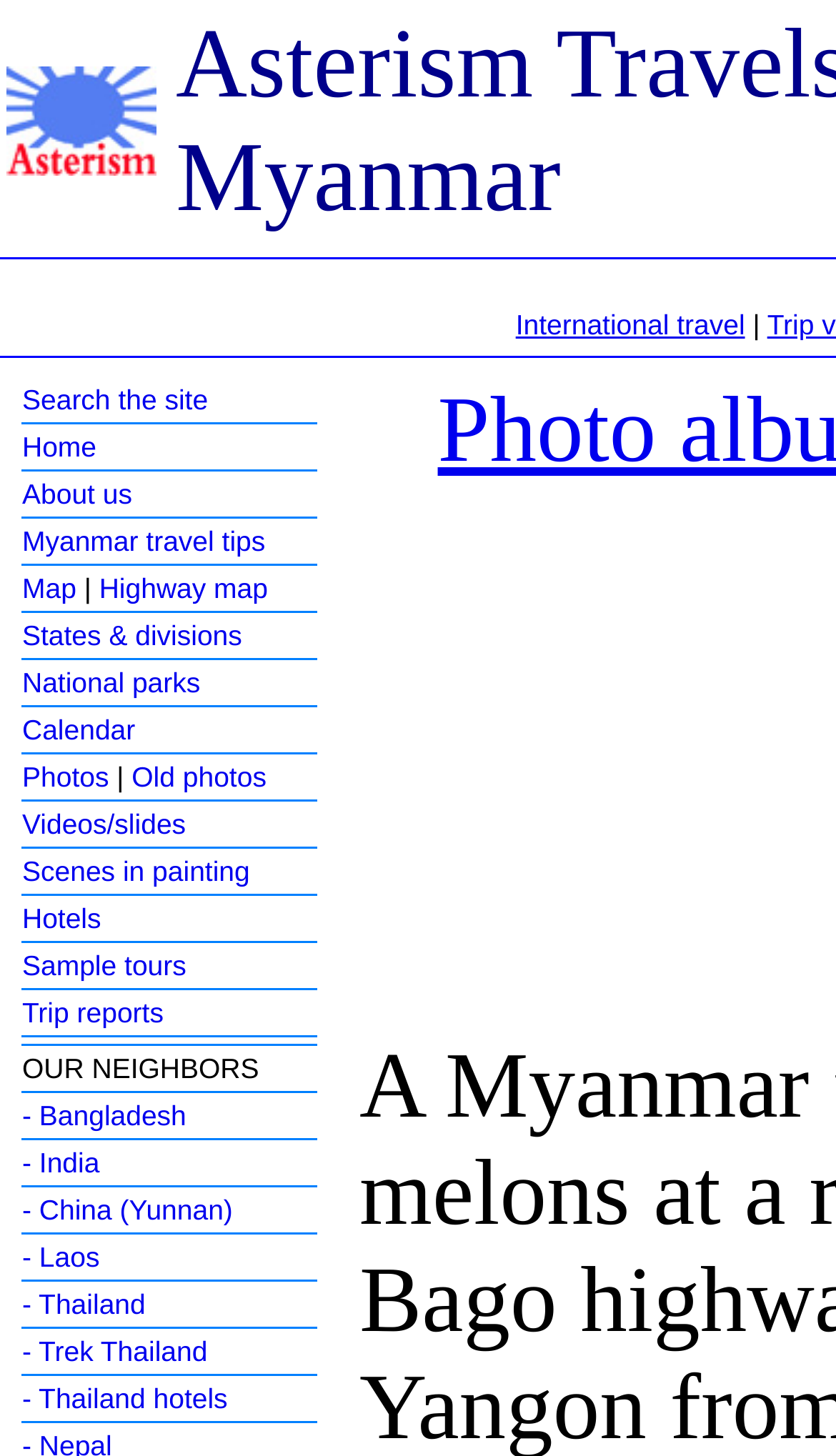Predict the bounding box of the UI element based on the description: "Videos/slides". The coordinates should be four float numbers between 0 and 1, formatted as [left, top, right, bottom].

[0.026, 0.555, 0.222, 0.577]